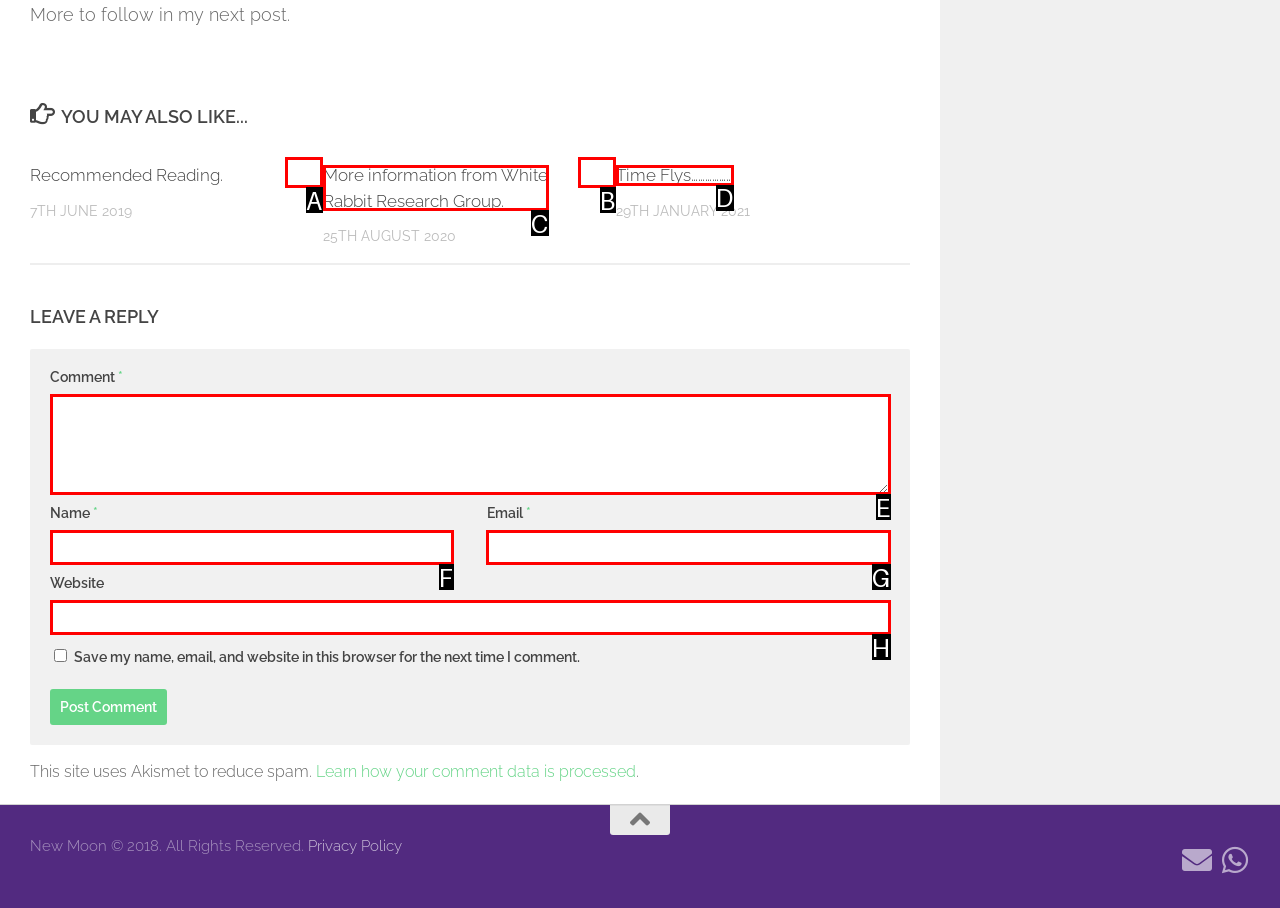Choose the HTML element that corresponds to the description: itcc@vtc.edu.hk
Provide the answer by selecting the letter from the given choices.

None